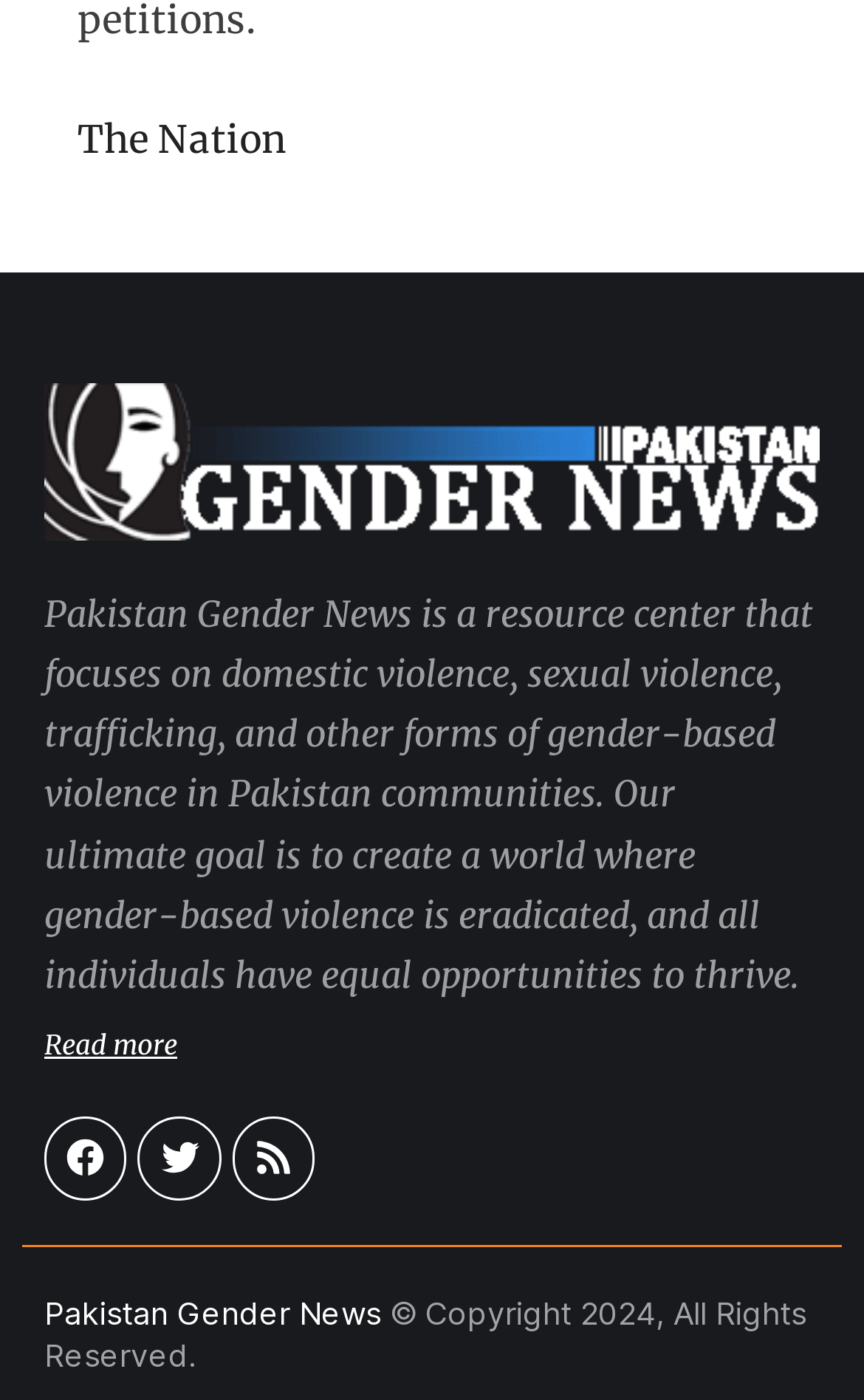Look at the image and give a detailed response to the following question: What is the goal of Pakistan Gender News?

The goal of Pakistan Gender News can be inferred from the heading that describes the organization's purpose. The heading states that the ultimate goal is to create a world where gender-based violence is eradicated, and all individuals have equal opportunities to thrive.